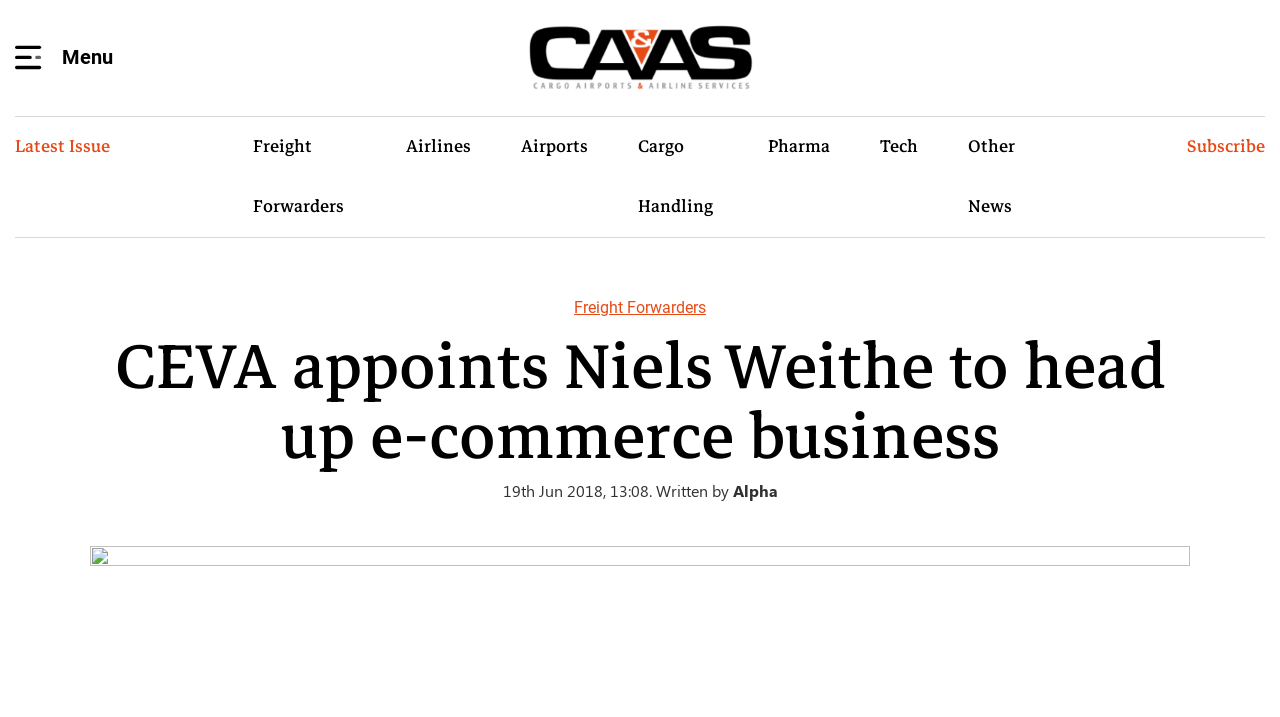Pinpoint the bounding box coordinates for the area that should be clicked to perform the following instruction: "Click on Cargo Airports & Airline Services".

[0.412, 0.02, 0.588, 0.142]